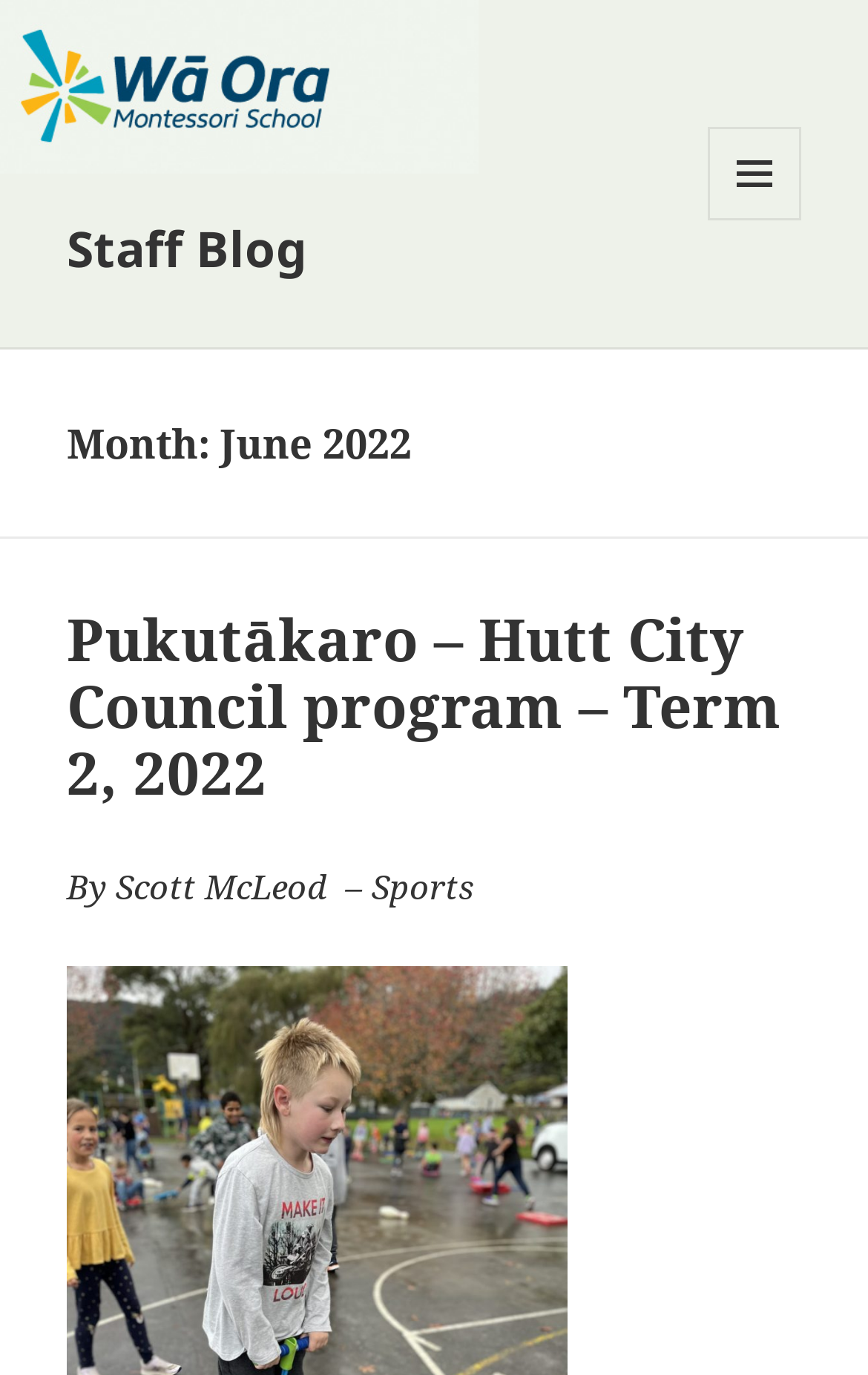What is the organization mentioned in the blog post?
Please provide a detailed and thorough answer to the question.

I found the organization's name by looking at the heading 'Pukutākaro – Hutt City Council program – Term 2, 2022' which is a child element of the HeaderAsNonLandmark element.